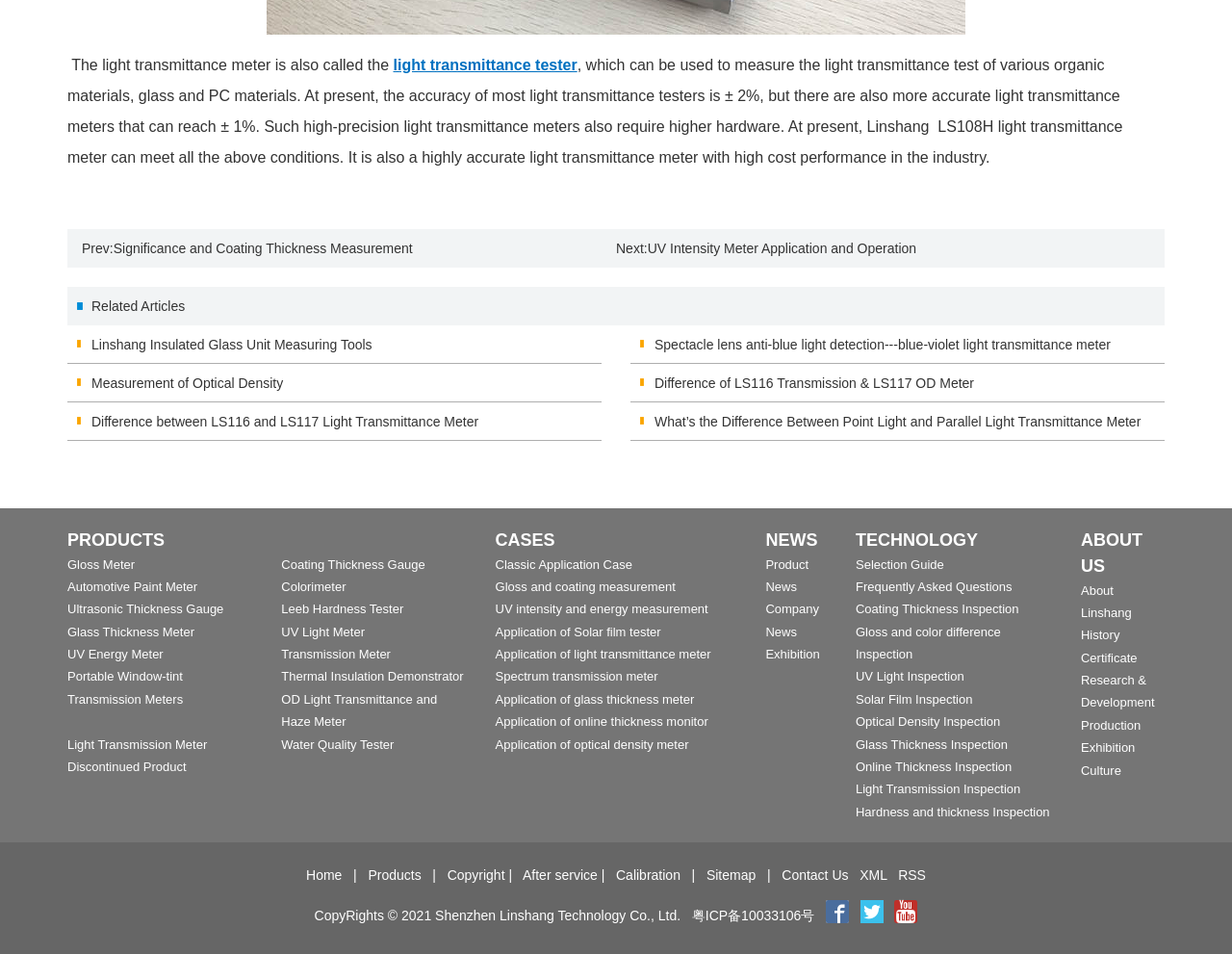What is the copyright year of the website?
Please use the visual content to give a single word or phrase answer.

2021